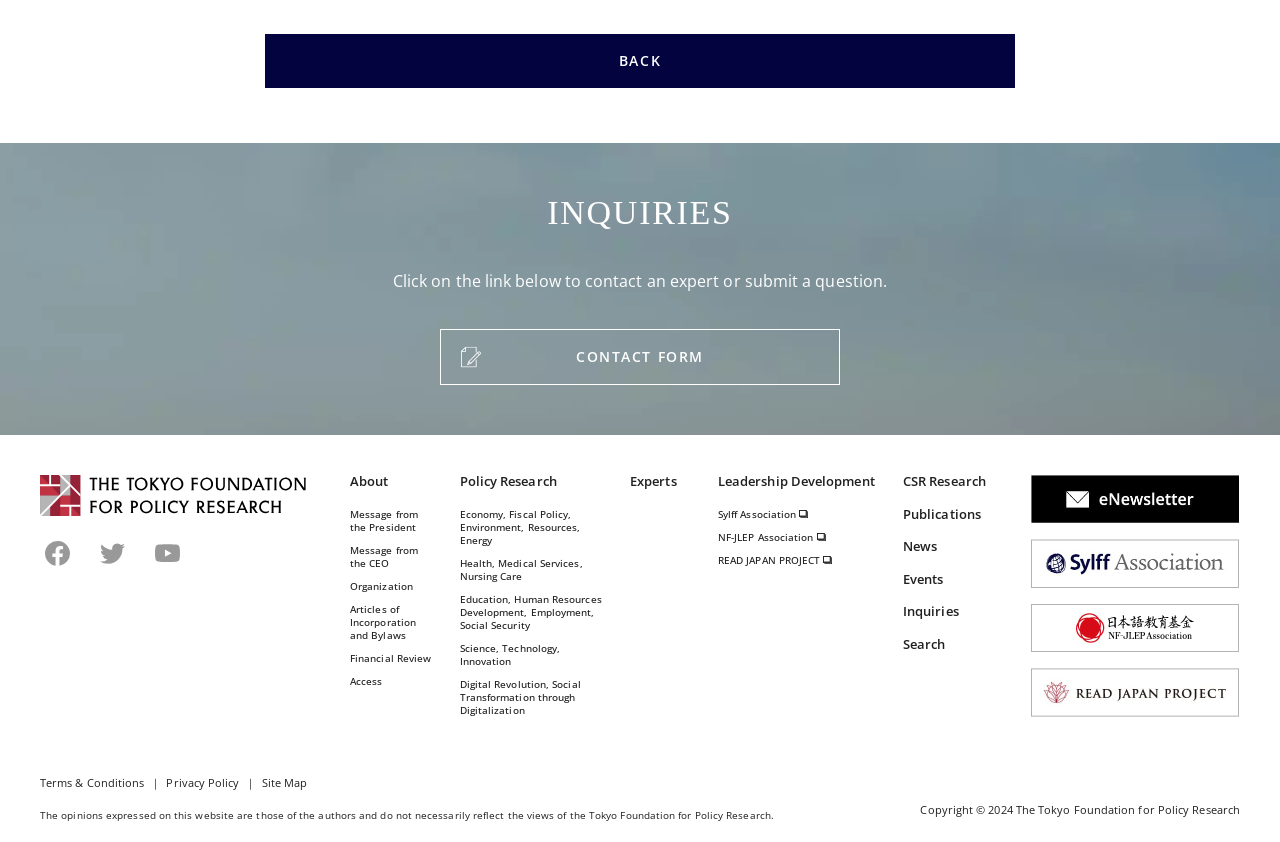Using the description "News", predict the bounding box of the relevant HTML element.

[0.705, 0.638, 0.732, 0.659]